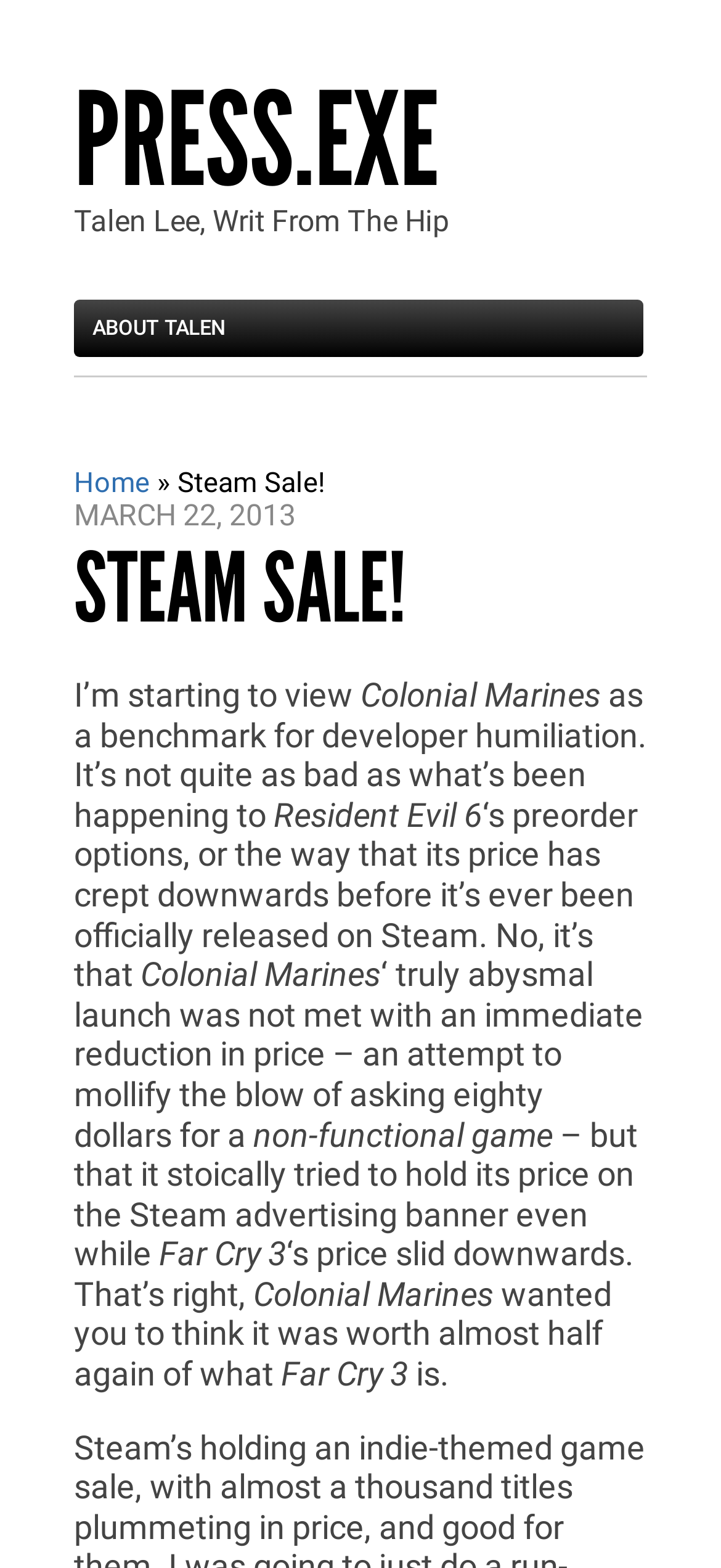Give a full account of the webpage's elements and their arrangement.

The webpage appears to be a blog post or article with a title "Steam Sale!" at the top, which is also the main heading of the page. Below the title, there is a subheading "MARCH 22, 2013" indicating the date of the post. 

To the top left of the page, there is a link "PRESS.EXE" and a static text "Talen Lee, Writ From The Hip" which seems to be the author's name. Next to the author's name, there is a link "ABOUT TALEN" which likely leads to the author's bio or profile page. 

On the top navigation bar, there are links to "Home" and a separator "»" which suggests that the current page is a subpage or a category within the website. 

The main content of the page is a lengthy article discussing the Steam sale of Colonial Marines and its comparison to Resident Evil 6 and Far Cry 3 in terms of pricing and sales strategy. The article is divided into several paragraphs, with the text flowing from top to bottom and left to right. There are no images on the page.